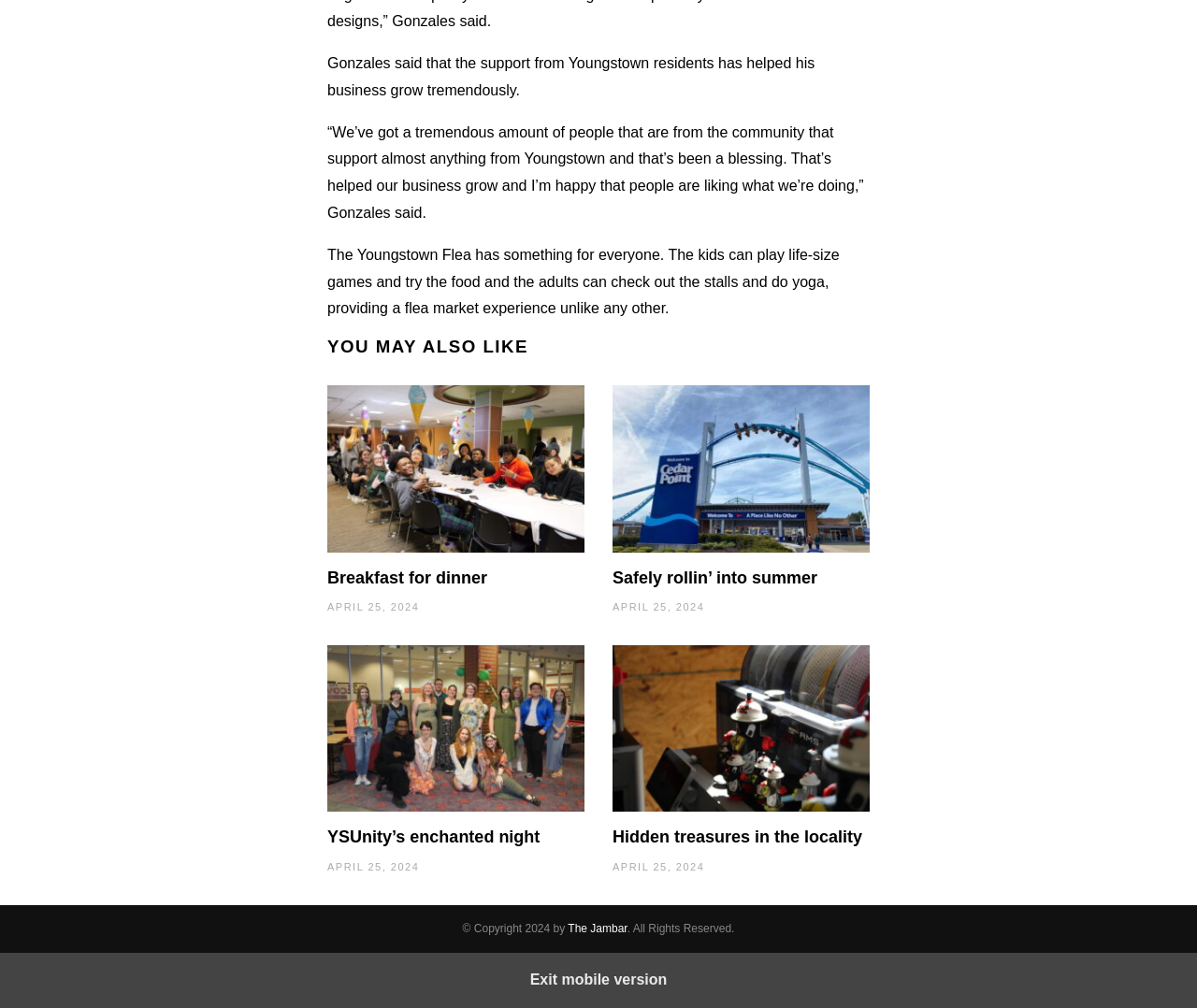Using the element description provided, determine the bounding box coordinates in the format (top-left x, top-left y, bottom-right x, bottom-right y). Ensure that all values are floating point numbers between 0 and 1. Element description: The Jambar

[0.474, 0.914, 0.524, 0.927]